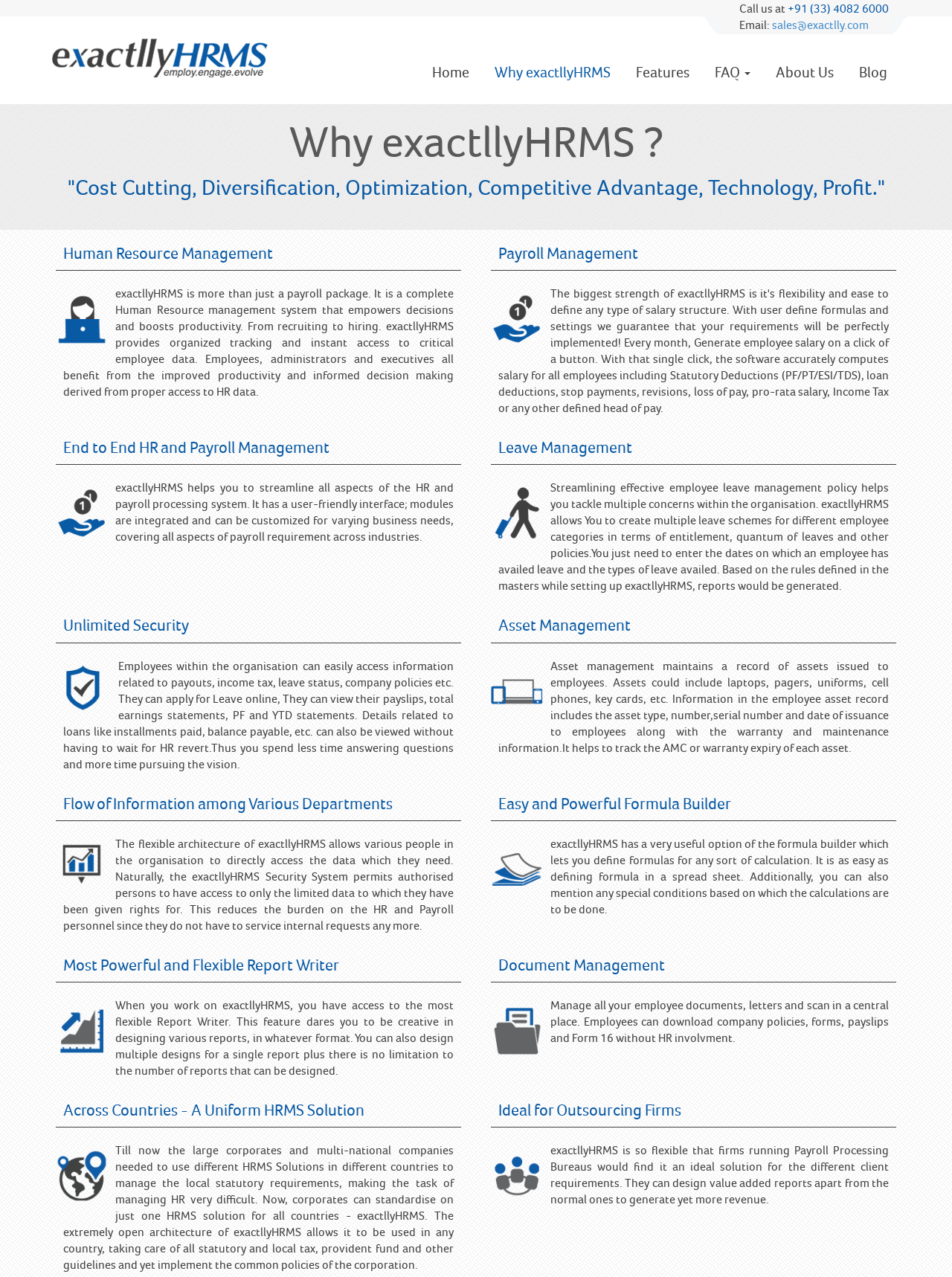Provide a comprehensive description of the webpage.

This webpage is about ExactllyHRMS, a Human Resource Management System (HRMS) and payroll software. At the top, there is a logo and a link to the ExactllyHRMS website. Below the logo, there is a contact section with a phone number and an email address.

The main content of the webpage is divided into several sections, each with a heading and a descriptive text. The first section is about the benefits of using ExactllyHRMS, highlighting its ability to increase employee efficiency and productivity.

The following sections describe the features of the HRMS, including Human Resource Management, Payroll Management, Leave Management, Unlimited Security, Asset Management, and more. Each section has a heading and a detailed text explaining the feature.

There are also several links at the top of the page, including "Home", "Why exactllyHRMS", "Features", "FAQ", "About Us", and "Blog", which allow users to navigate to different parts of the website.

The webpage has a clean and organized layout, with clear headings and concise text, making it easy to read and understand.